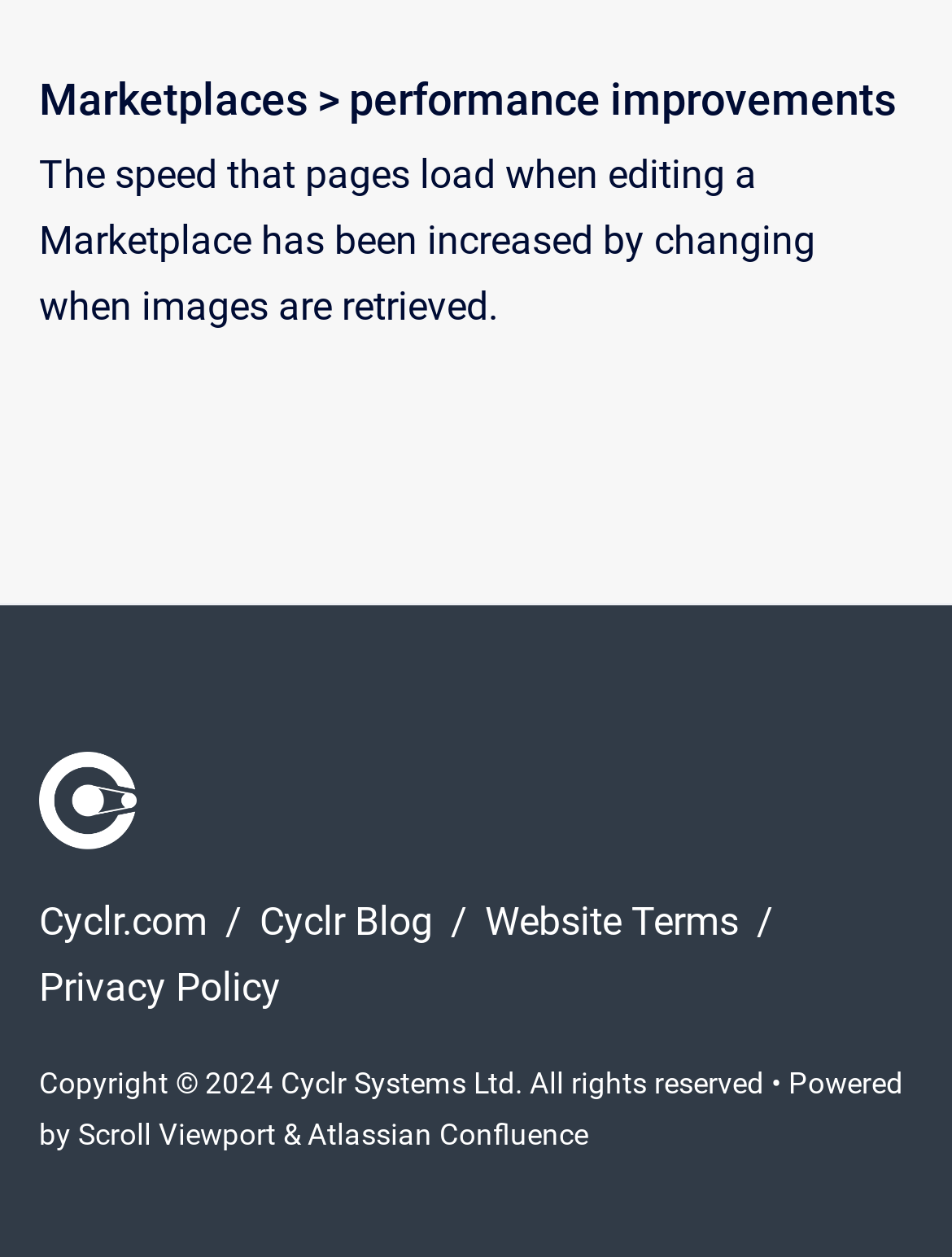What is the text above the links in the footer section?
Kindly answer the question with as much detail as you can.

I looked at the heading element at the top of the webpage and found the text 'Marketplaces > performance improvements'.